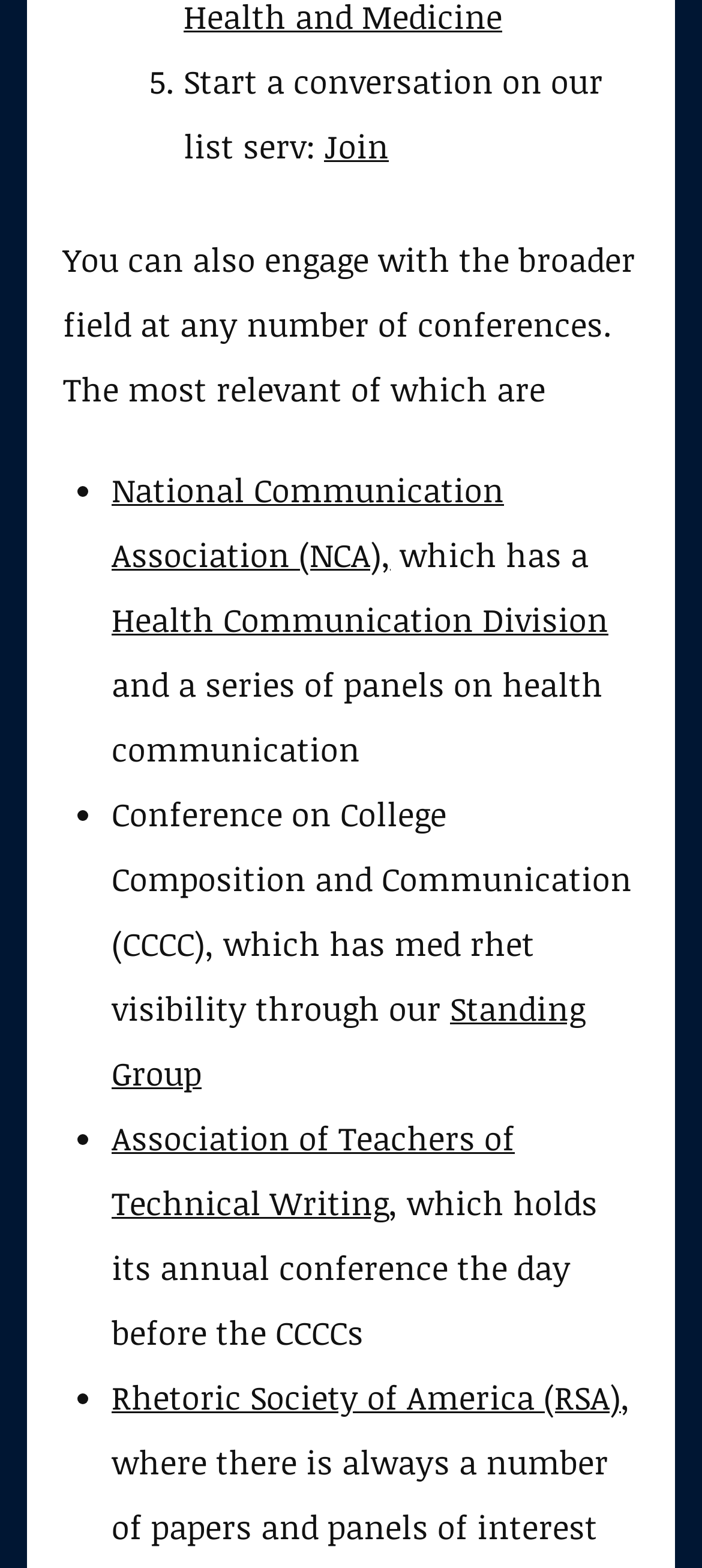Locate the UI element that matches the description Standing Group in the webpage screenshot. Return the bounding box coordinates in the format (top-left x, top-left y, bottom-right x, bottom-right y), with values ranging from 0 to 1.

[0.159, 0.629, 0.833, 0.698]